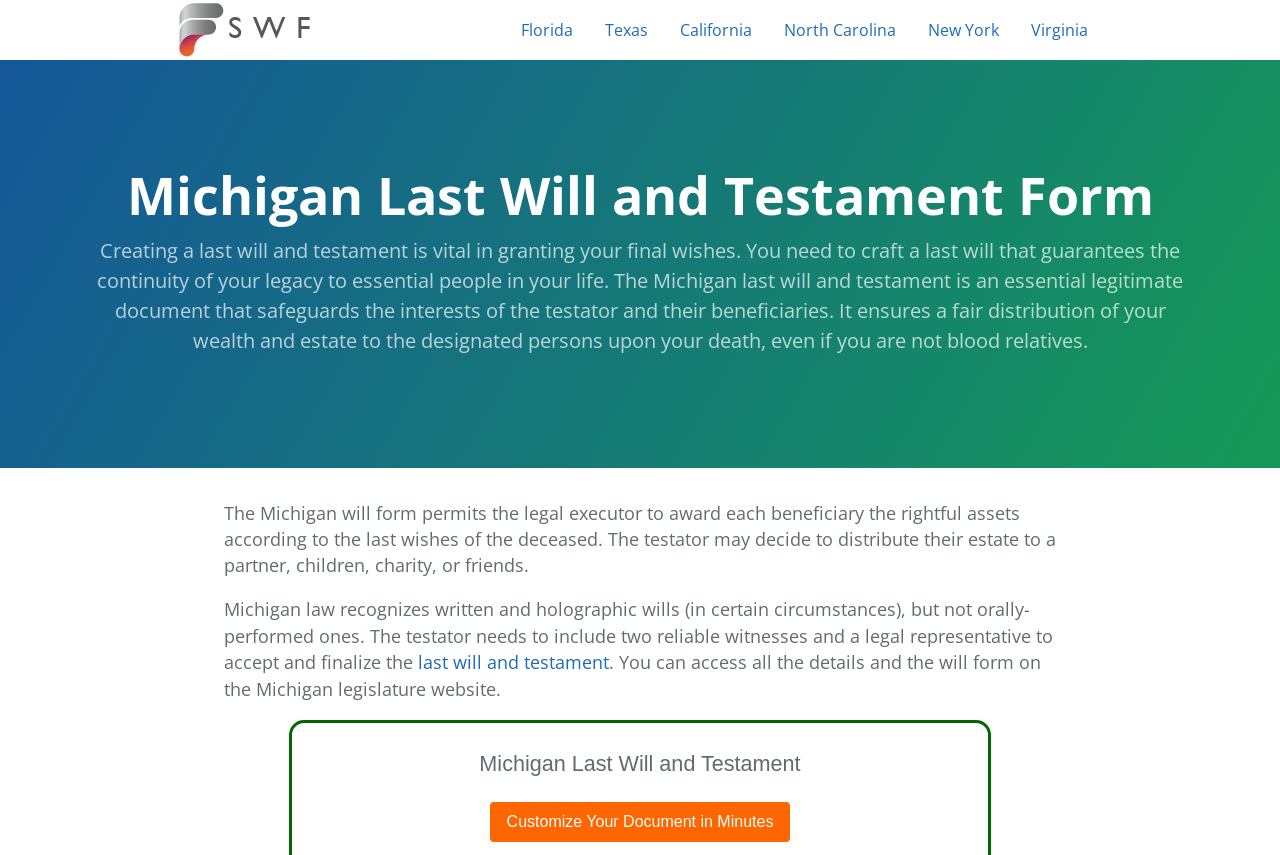From the webpage screenshot, identify the region described by last will and testament. Provide the bounding box coordinates as (top-left x, top-left y, bottom-right x, bottom-right y), with each value being a floating point number between 0 and 1.

[0.327, 0.76, 0.476, 0.788]